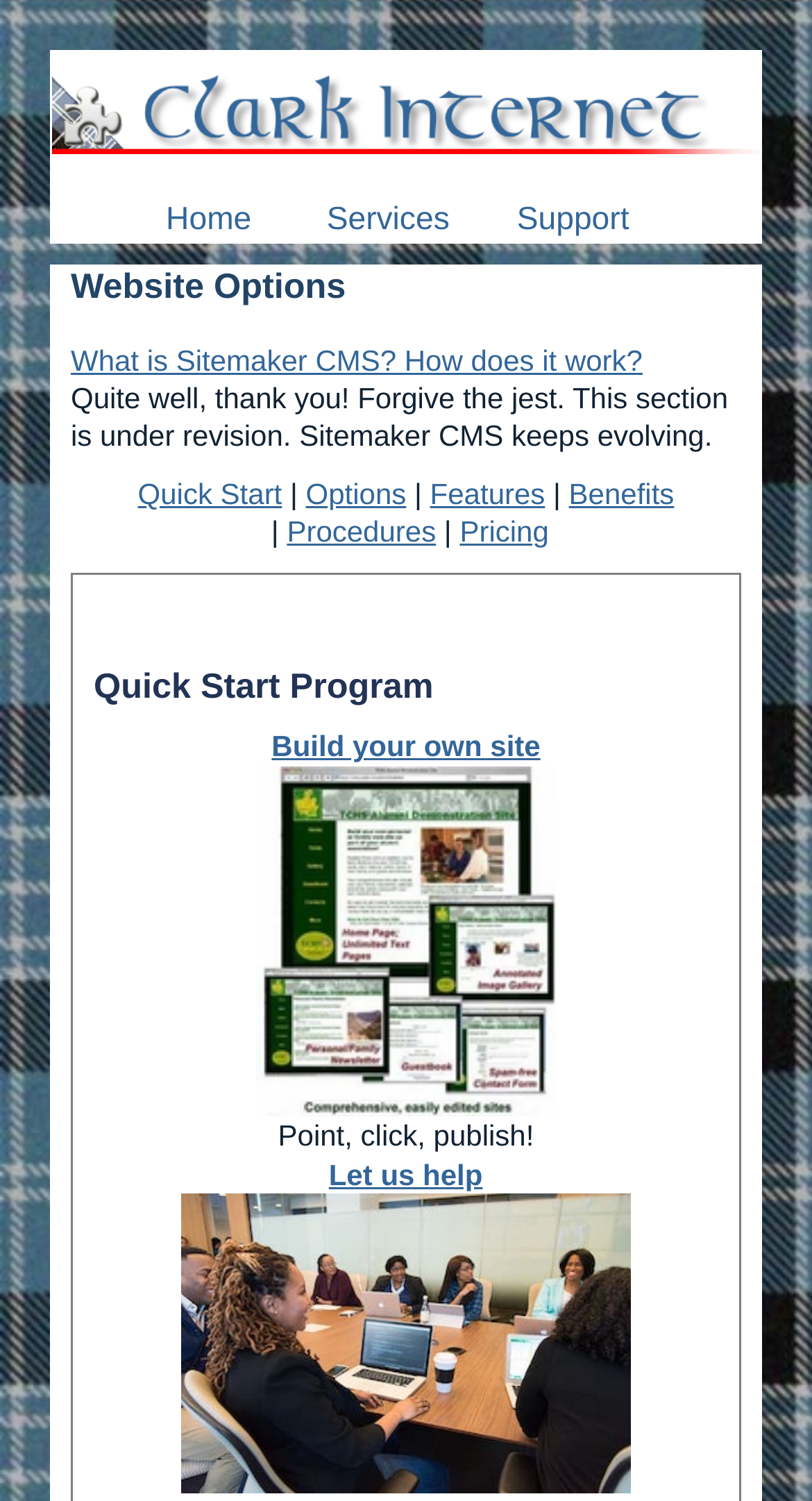Please identify the bounding box coordinates of where to click in order to follow the instruction: "Build your own site".

[0.334, 0.486, 0.666, 0.508]